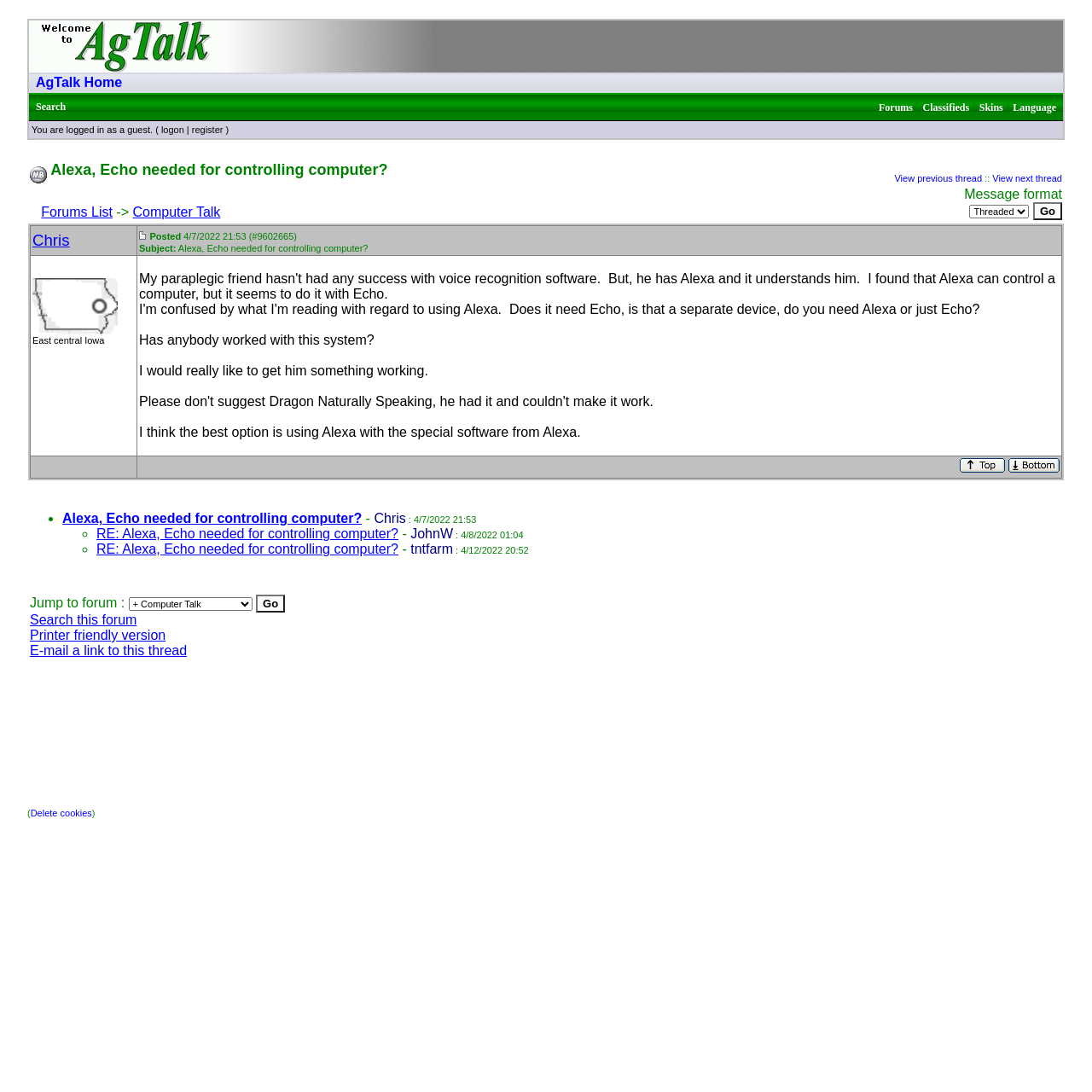What is the topic of the current thread?
Look at the screenshot and provide an in-depth answer.

I determined the topic of the current thread by looking at the title of the thread, which is 'Alexa, Echo needed for controlling computer?'.